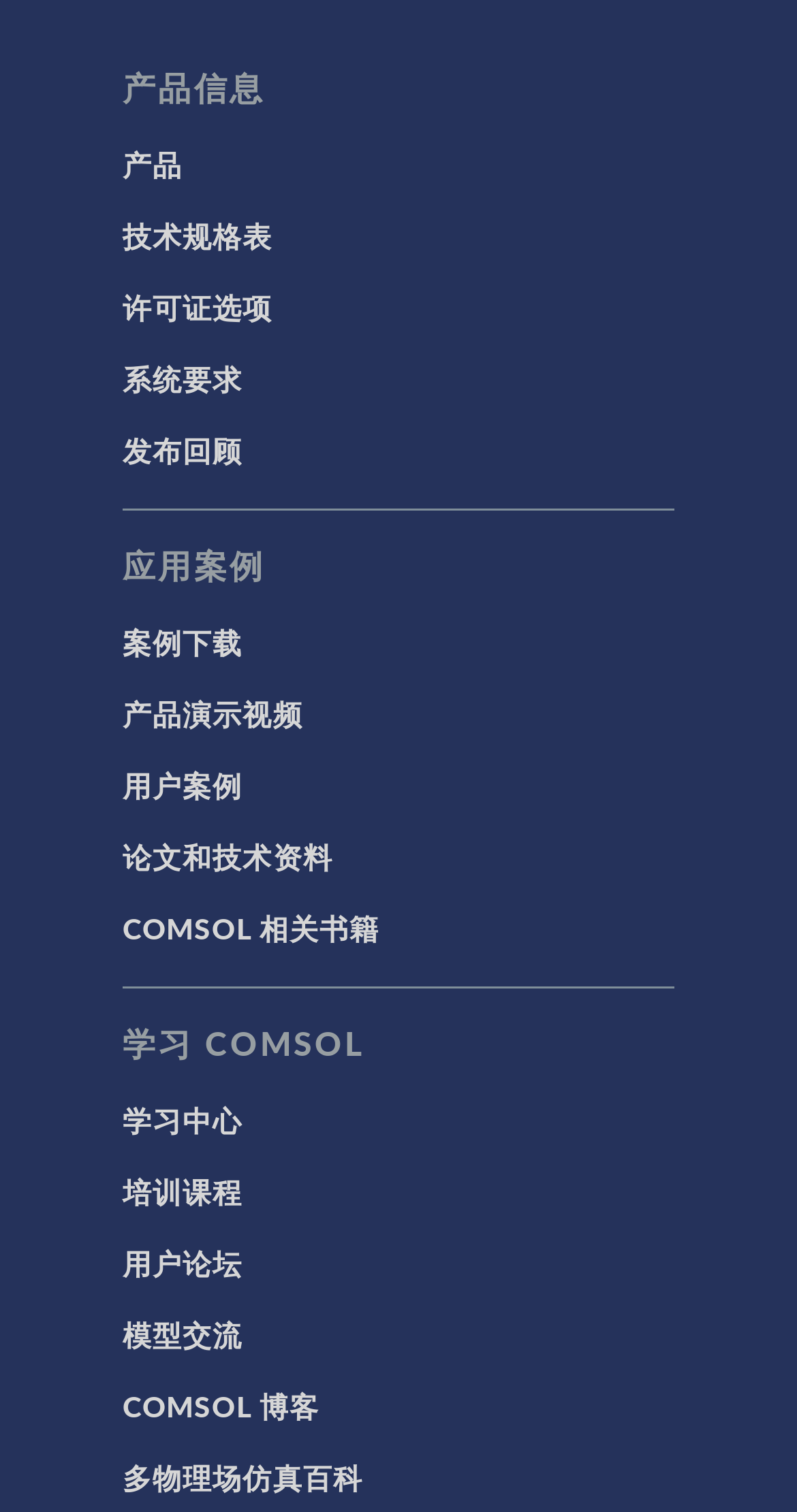What is the second link under '产品信息'?
Based on the image, please offer an in-depth response to the question.

The second link under the '产品信息' static text is '技术规格表', which suggests that it provides technical specifications of the product.